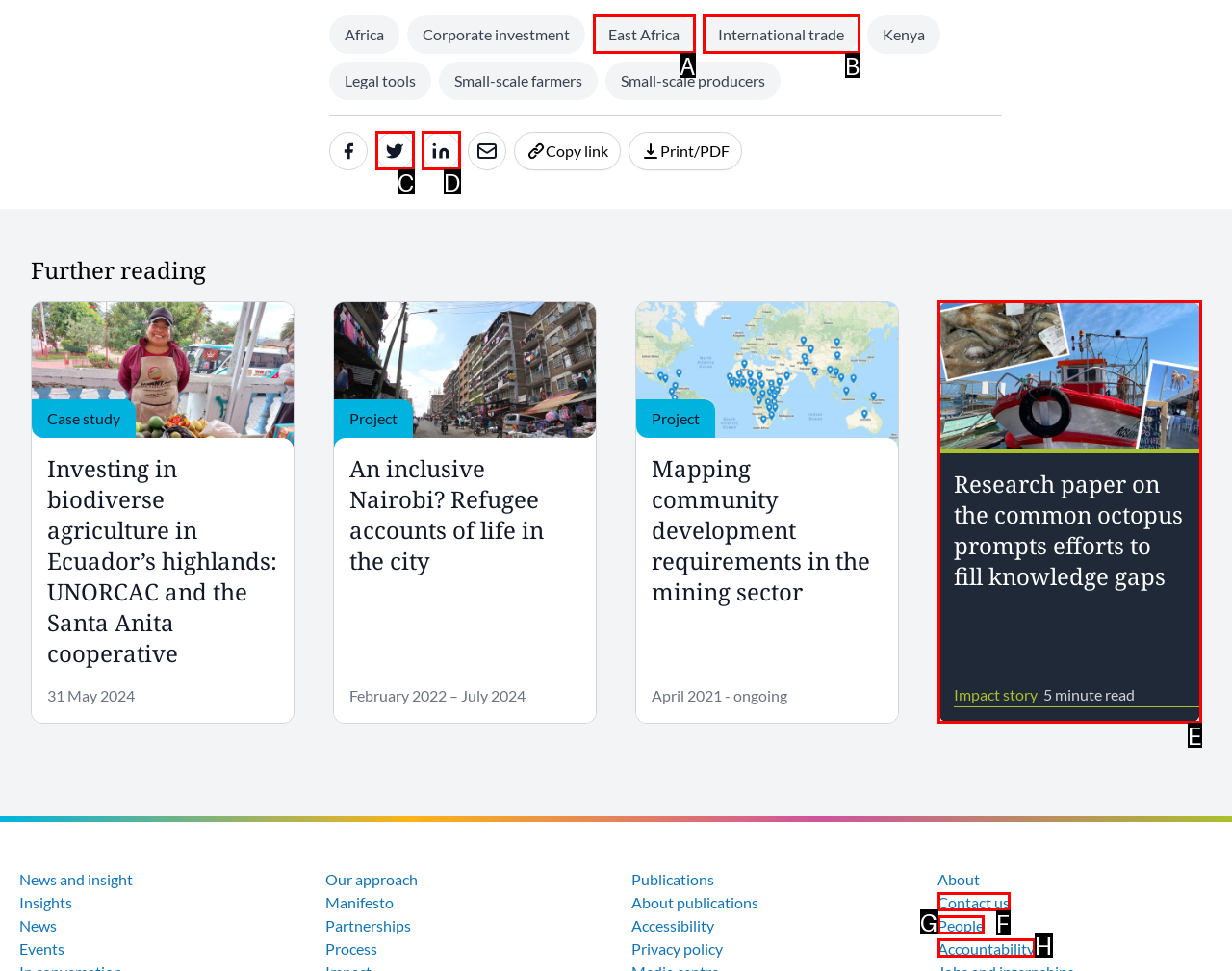Find the option you need to click to complete the following instruction: Learn about research paper on the common octopus
Answer with the corresponding letter from the choices given directly.

E